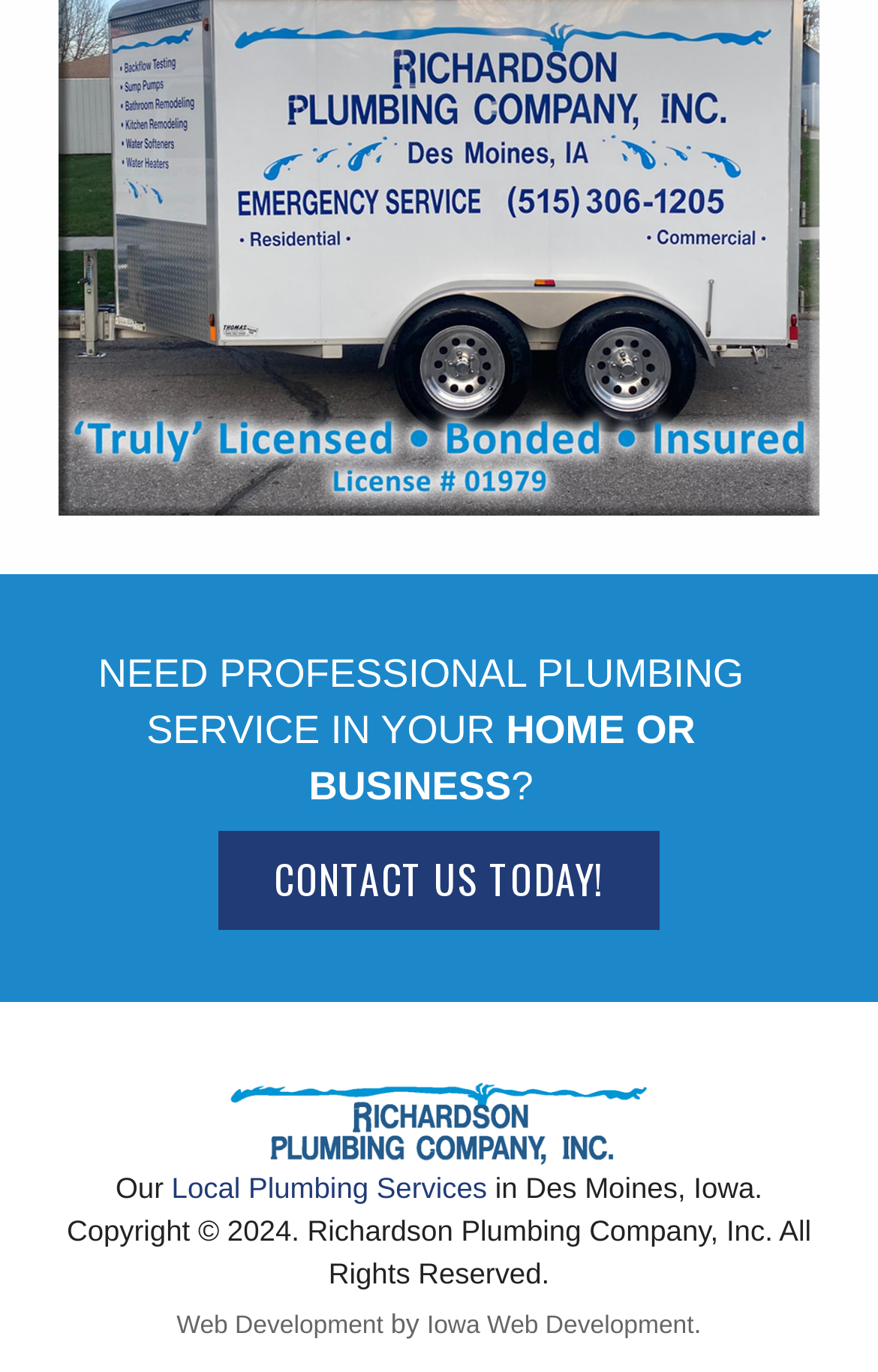Where is the company located?
Refer to the image and provide a thorough answer to the question.

I found the company's location by looking at the text 'in Des Moines, Iowa.' which is part of the link 'Local Plumbing Services' and also by seeing the text 'richardson plumbing, des moines iowa' associated with an image.